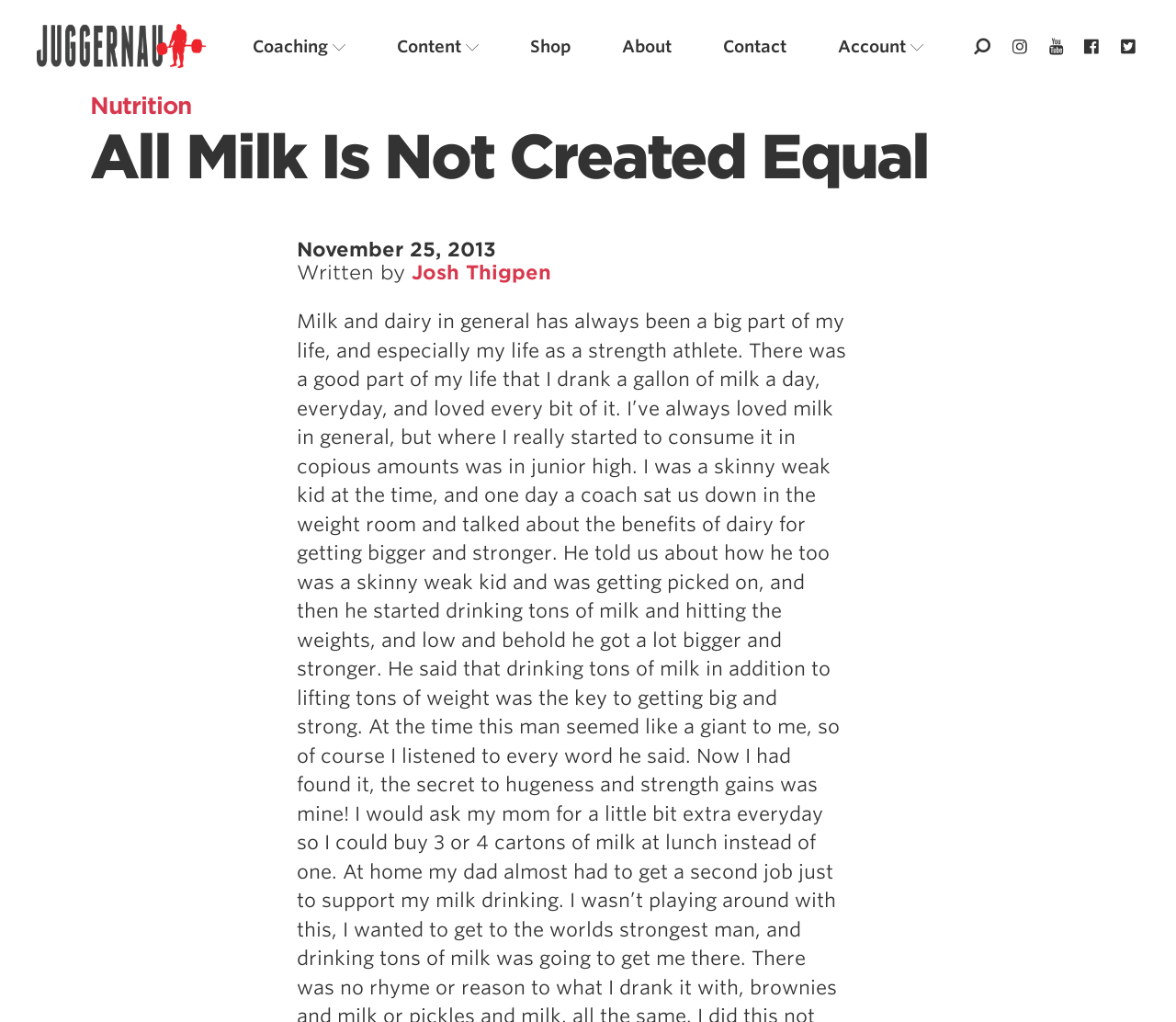What is the purpose of the search bar?
Kindly offer a detailed explanation using the data available in the image.

I found a search bar on the webpage with a placeholder text 'Search for:' and a 'Go' button. This suggests that the search bar is intended for users to search for specific content within the website.